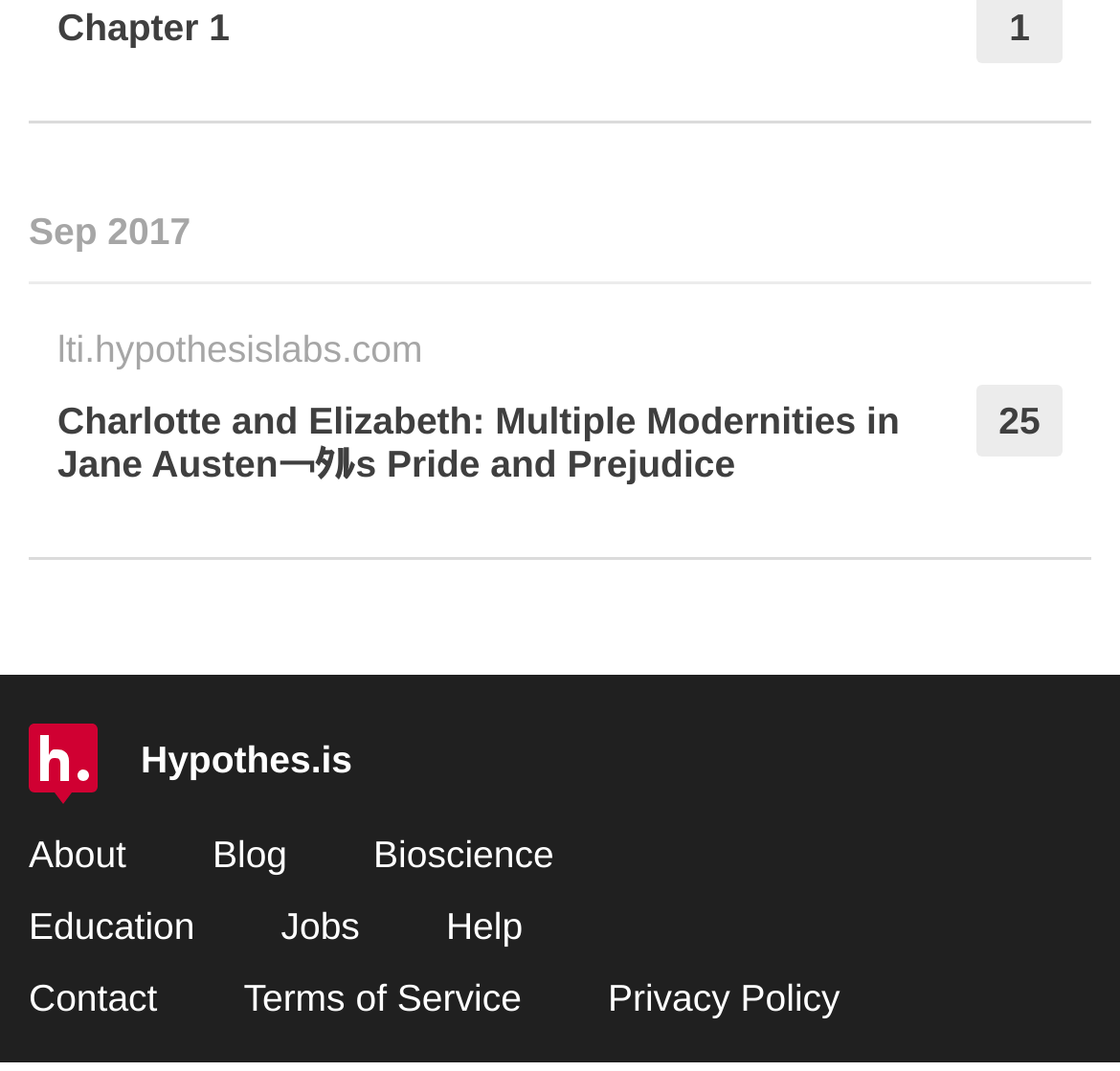Using the element description: "Chapter 1", determine the bounding box coordinates for the specified UI element. The coordinates should be four float numbers between 0 and 1, [left, top, right, bottom].

[0.051, 0.0, 0.744, 0.067]